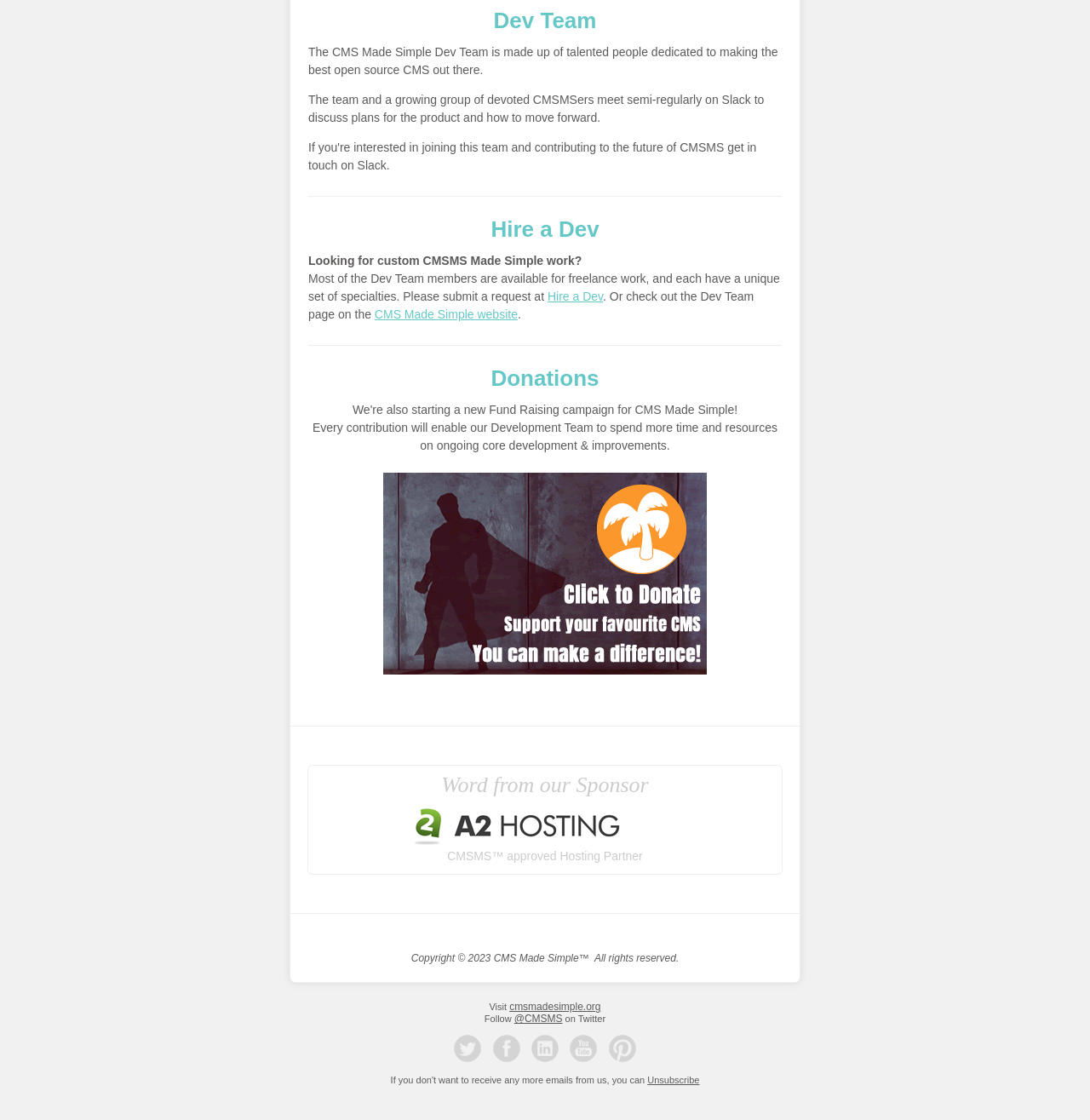Please provide a brief answer to the following inquiry using a single word or phrase:
What is the name of the approved hosting partner mentioned on the webpage?

CMSMS approved Hosting Partner